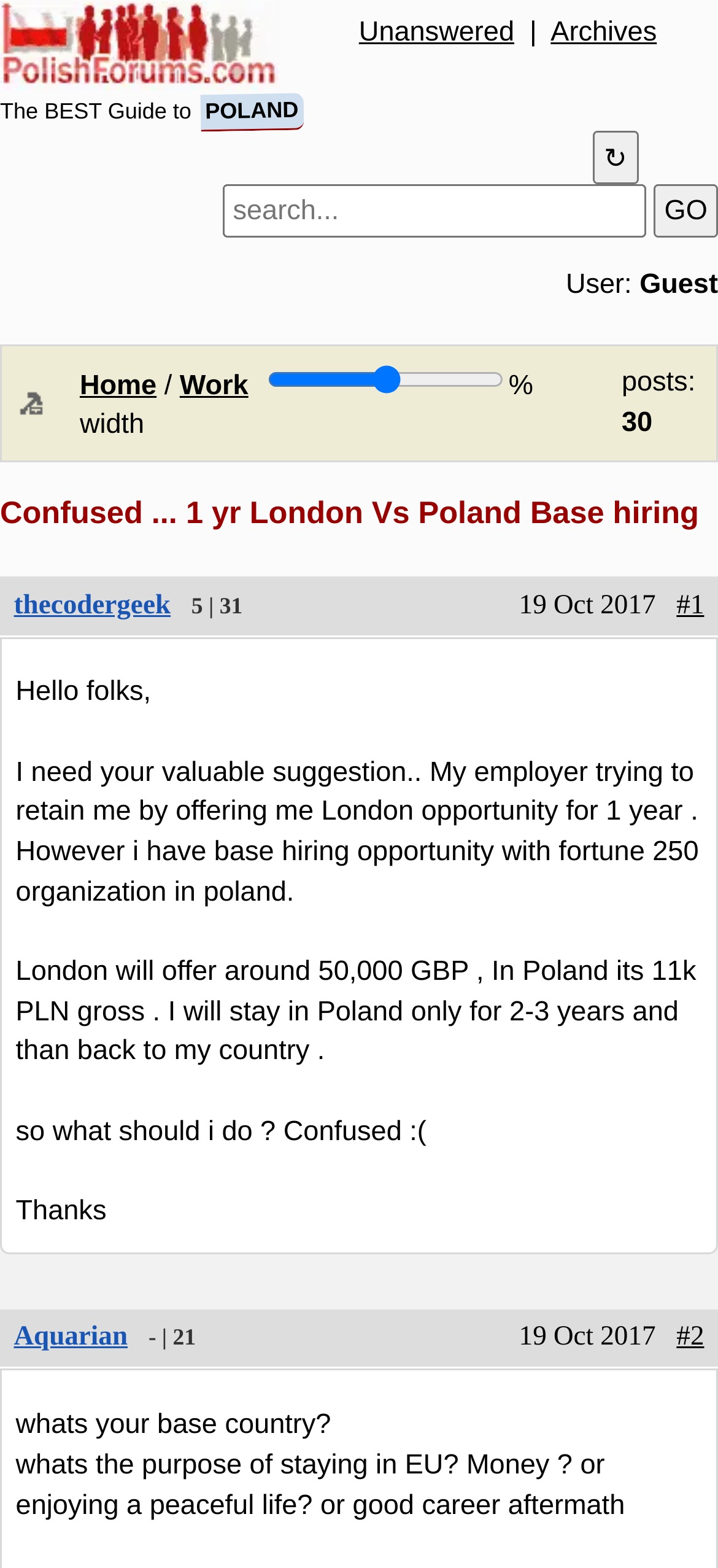Provide a thorough and detailed response to the question by examining the image: 
What is the author's current situation?

The author is confused about whether to take a job opportunity in London or Poland, and is seeking advice from others. This is evident from the text 'Confused... 1 yr London Vs Poland Base hiring' and the author's post describing their situation.